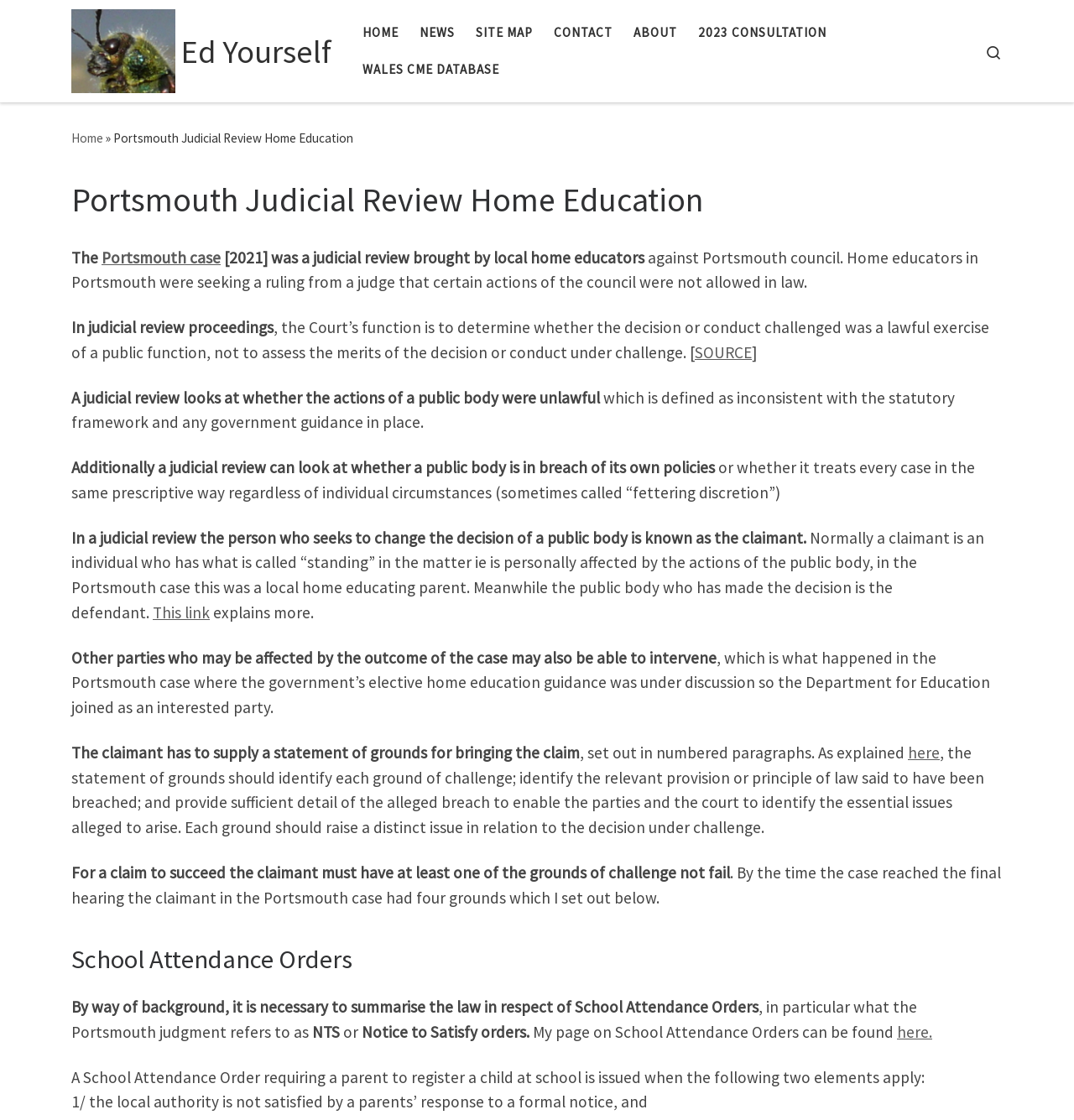Determine the bounding box of the UI element mentioned here: "Skip to content". The coordinates must be in the format [left, top, right, bottom] with values ranging from 0 to 1.

[0.003, 0.003, 0.123, 0.04]